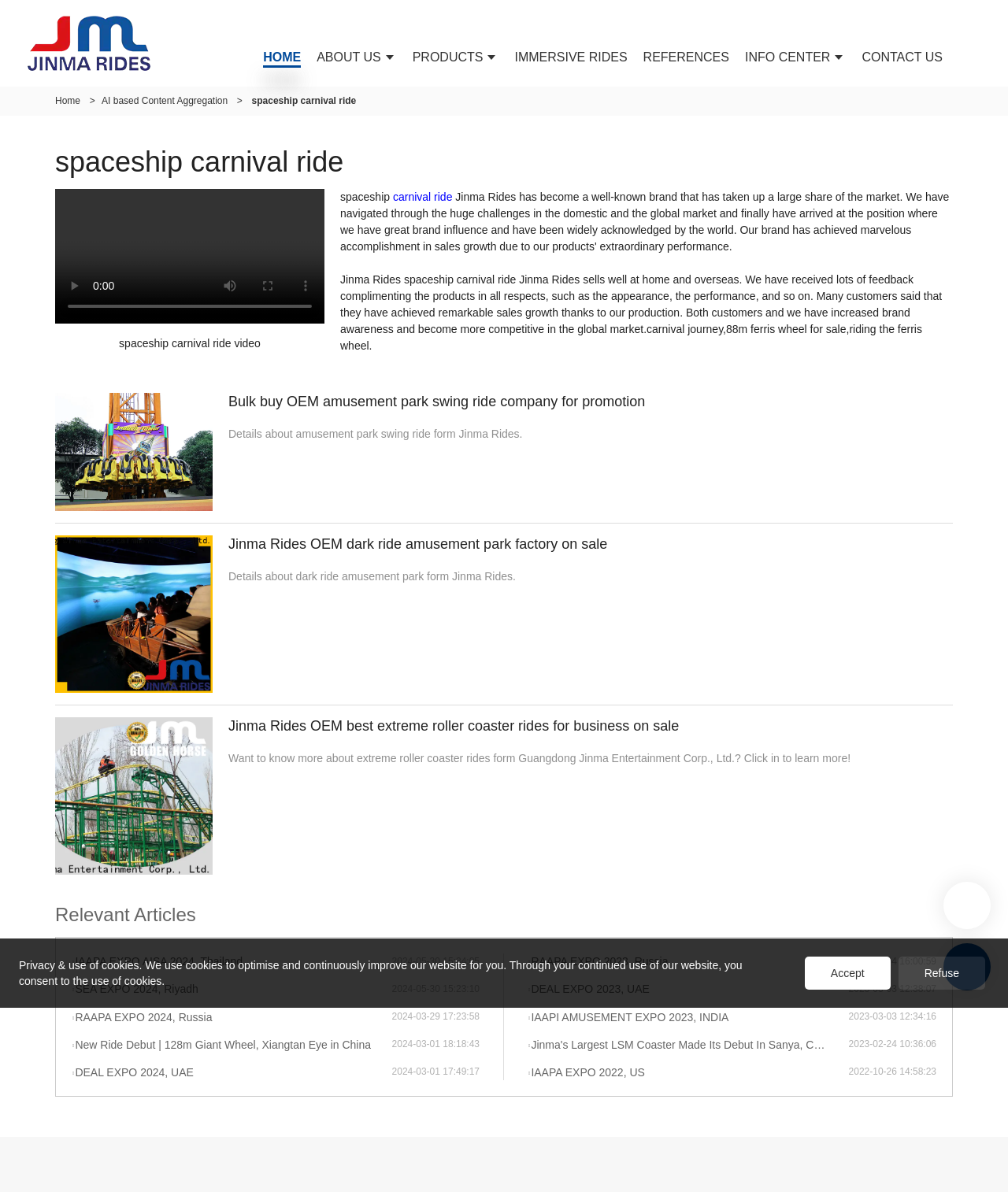Locate the bounding box coordinates of the clickable region to complete the following instruction: "View the 'Relevant Articles' section."

[0.055, 0.759, 0.945, 0.776]